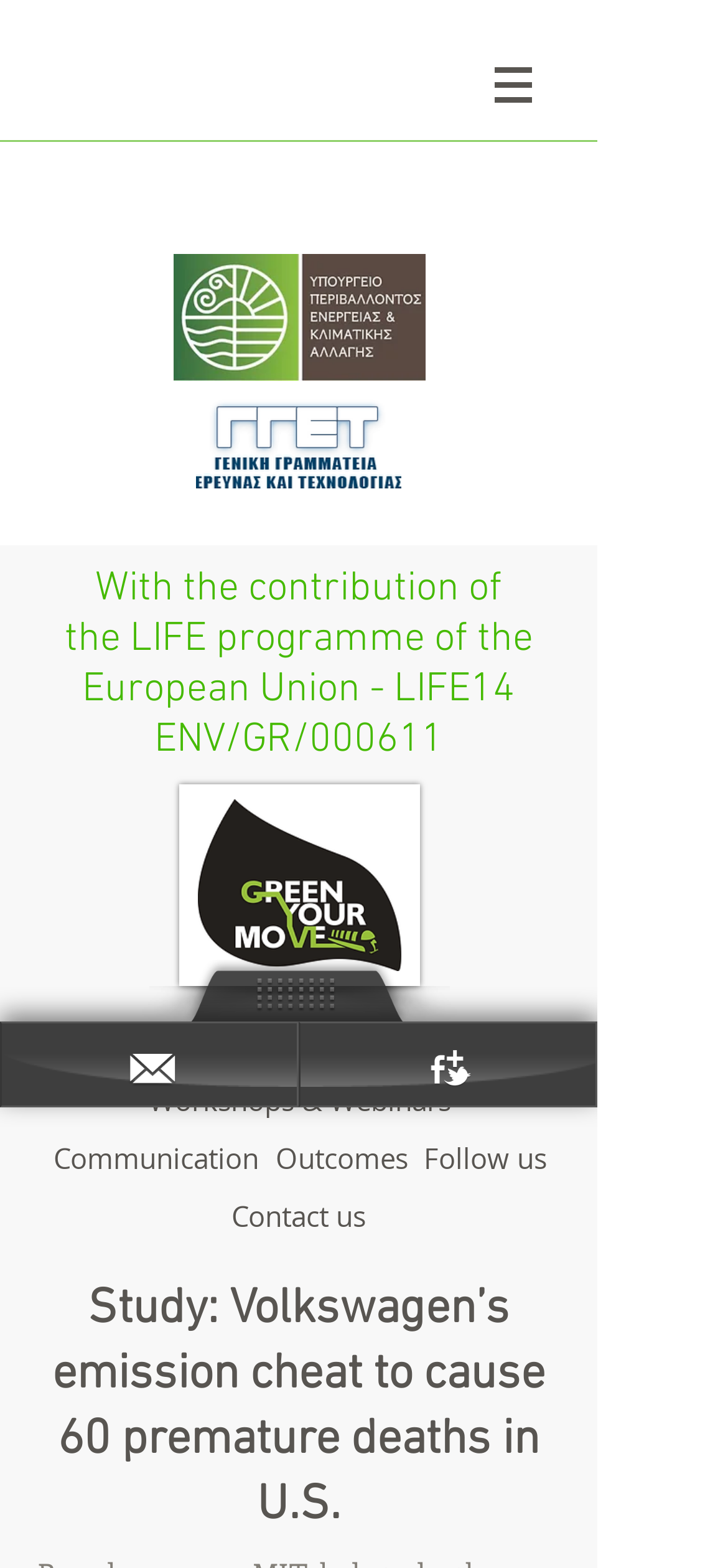Find the bounding box coordinates of the clickable area that will achieve the following instruction: "Read the study on Volkswagen's emission cheat".

[0.072, 0.817, 0.749, 0.979]